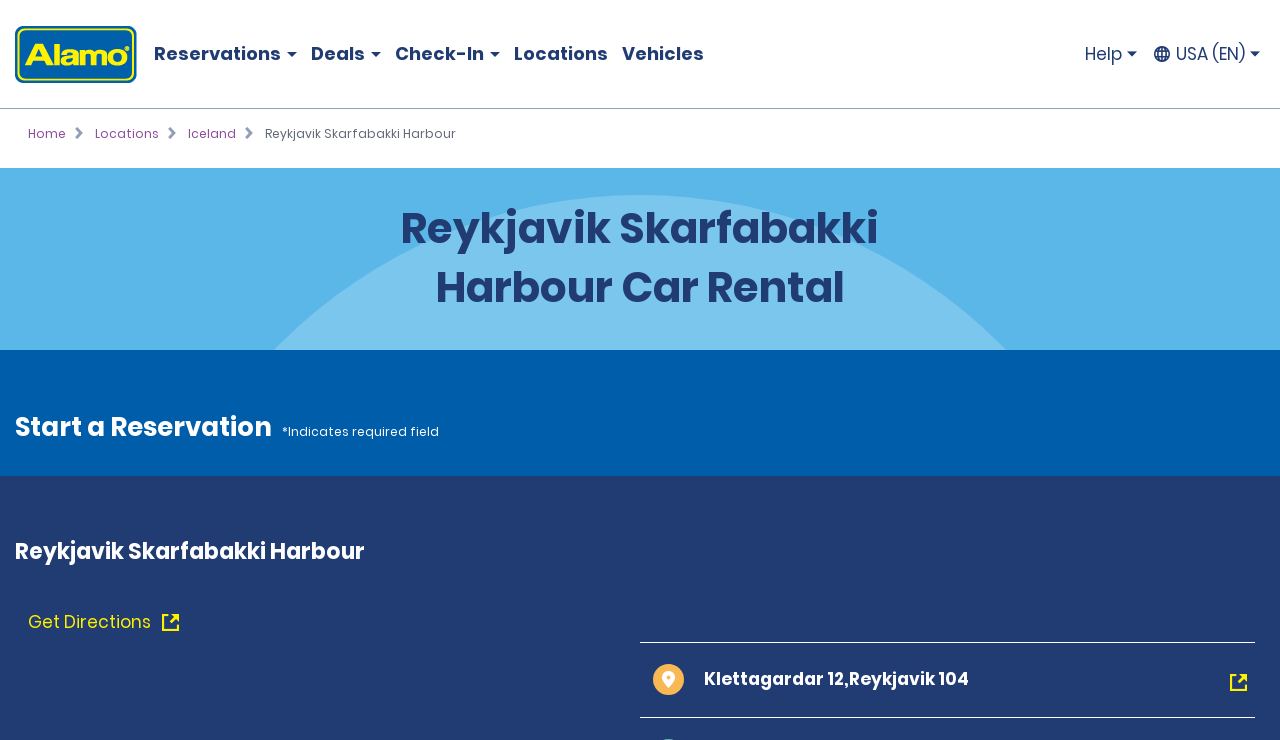Find the bounding box coordinates for the HTML element specified by: "Reservations Deals Check-In Locations Vehicles".

[0.115, 0.04, 0.555, 0.106]